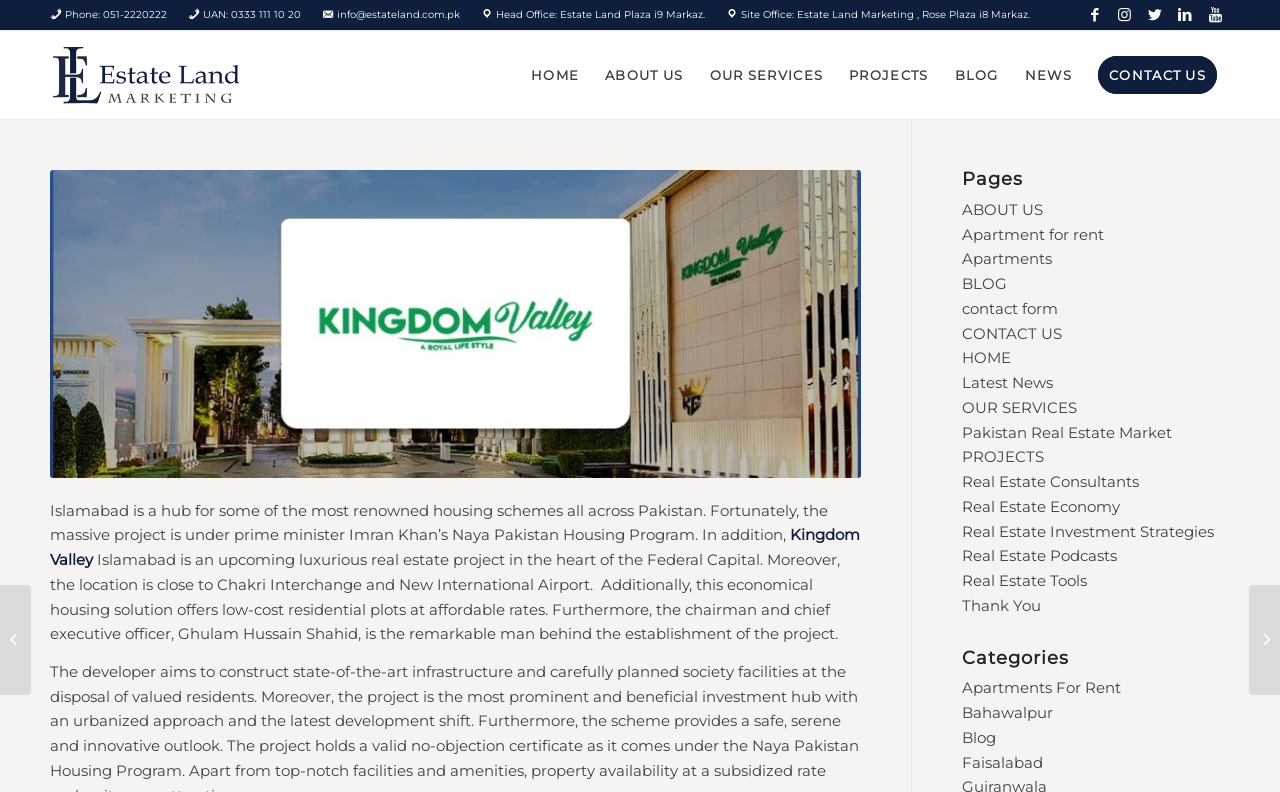Respond to the following question with a brief word or phrase:
What is the type of project?

Housing scheme